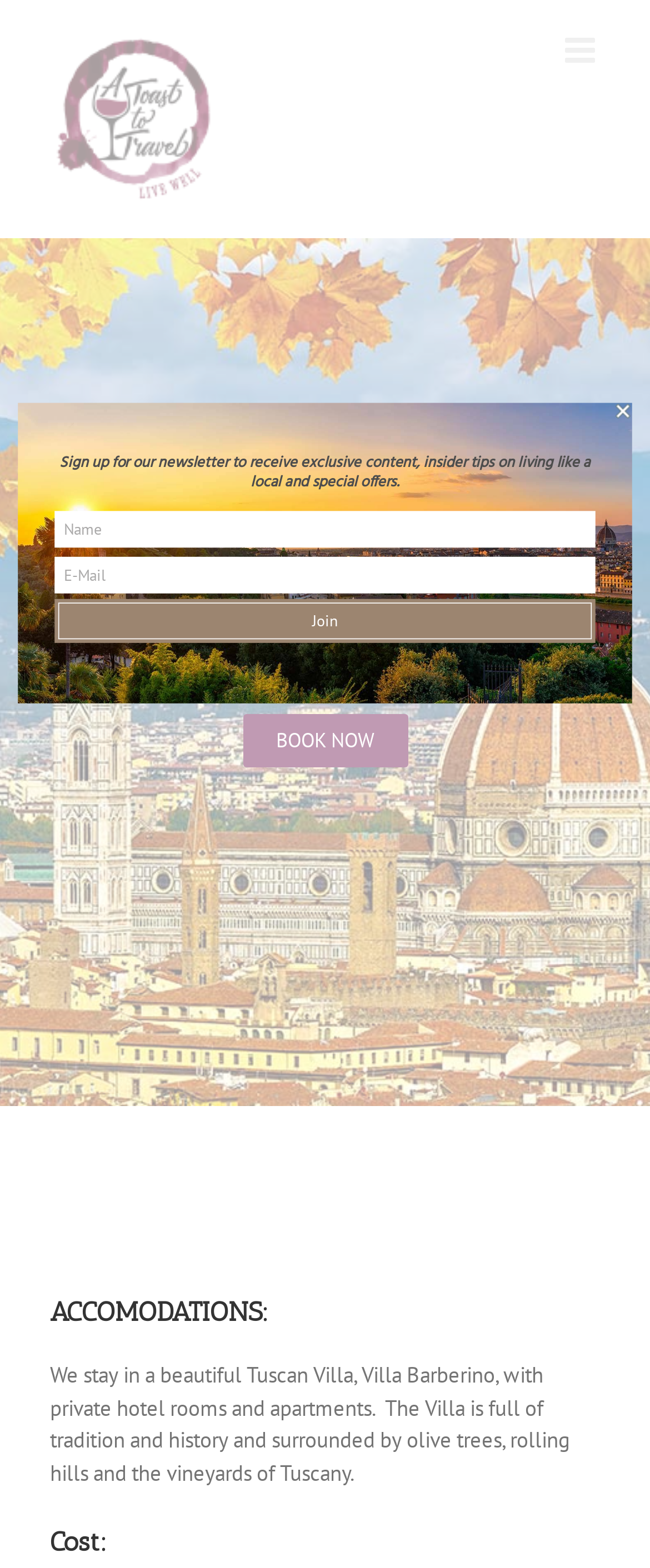Where is the accommodation for the event?
Based on the visual content, answer with a single word or a brief phrase.

Villa Barberino